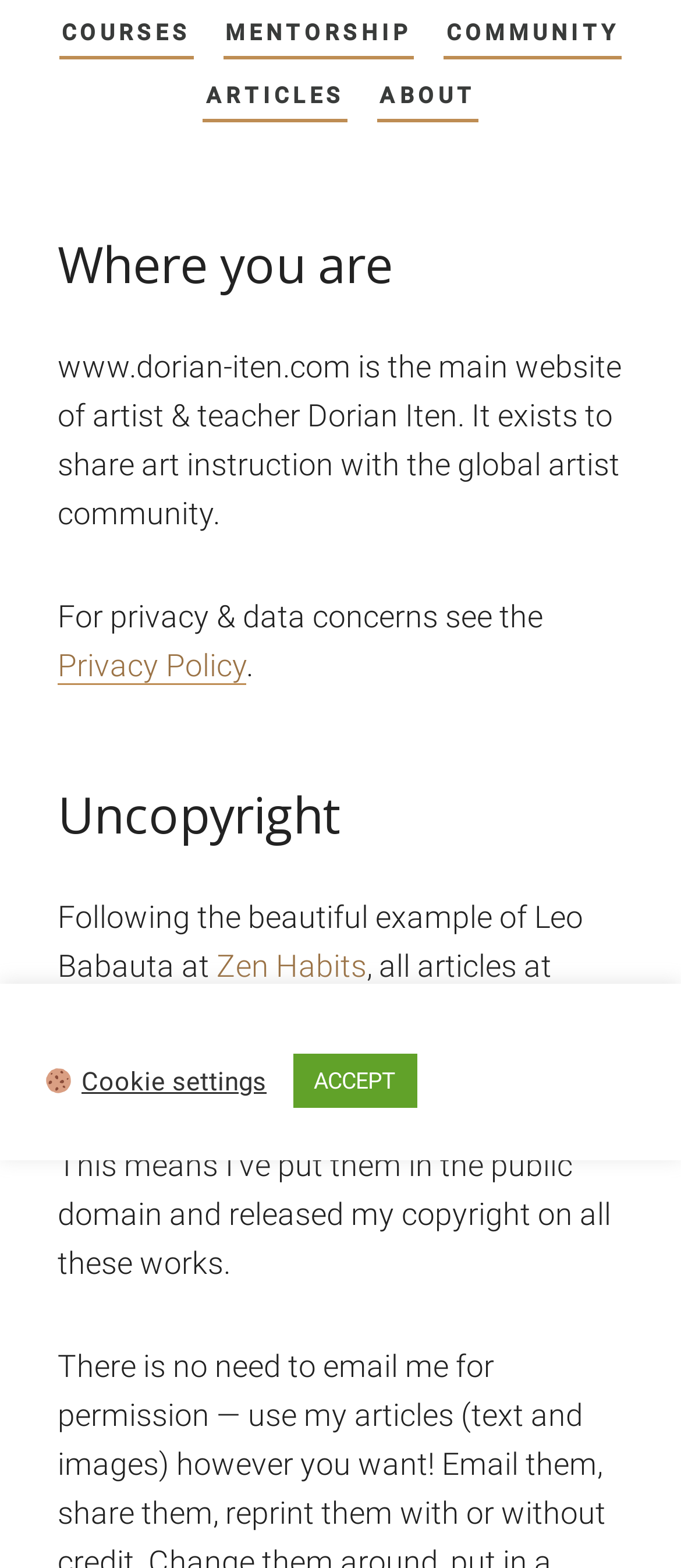What is the policy for privacy and data concerns?
Answer the question with detailed information derived from the image.

The link 'Privacy Policy' is provided after the StaticText 'For privacy & data concerns see the'.